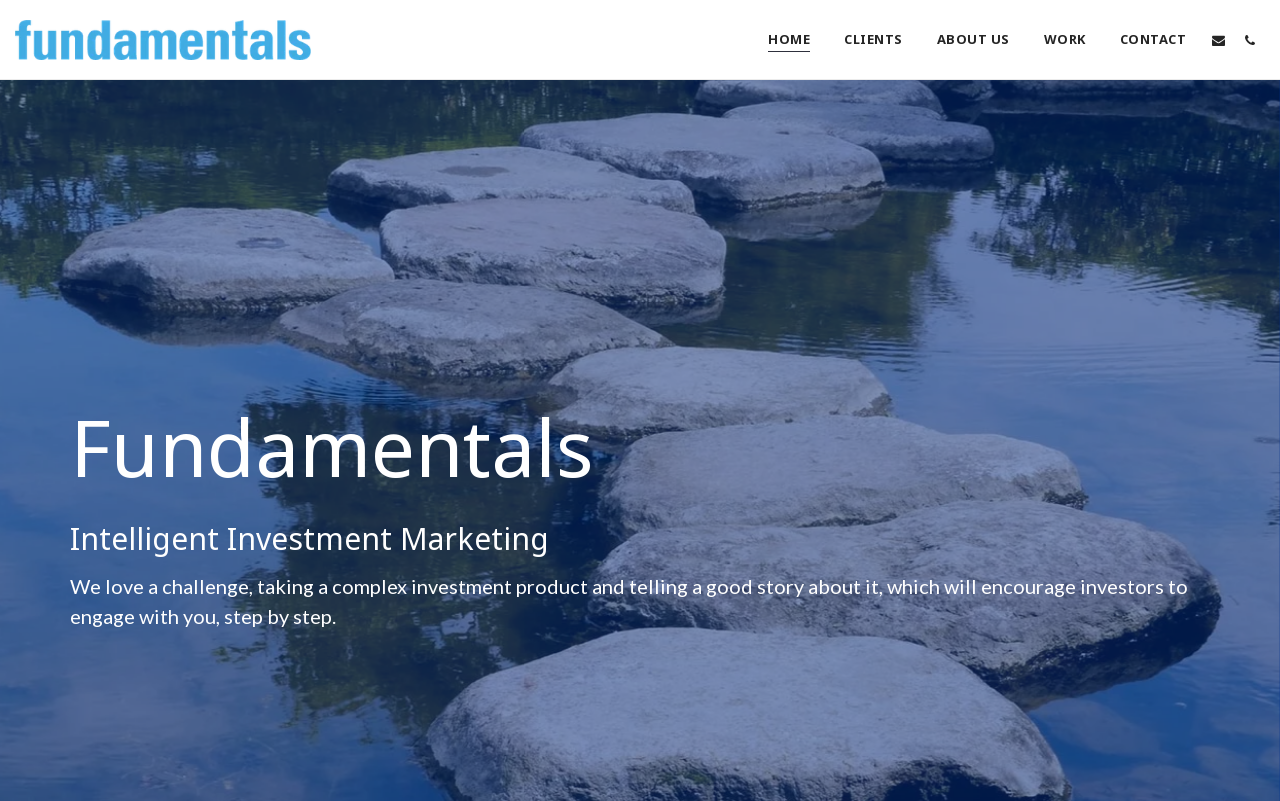How many navigation links are present?
Answer with a single word or phrase by referring to the visual content.

5